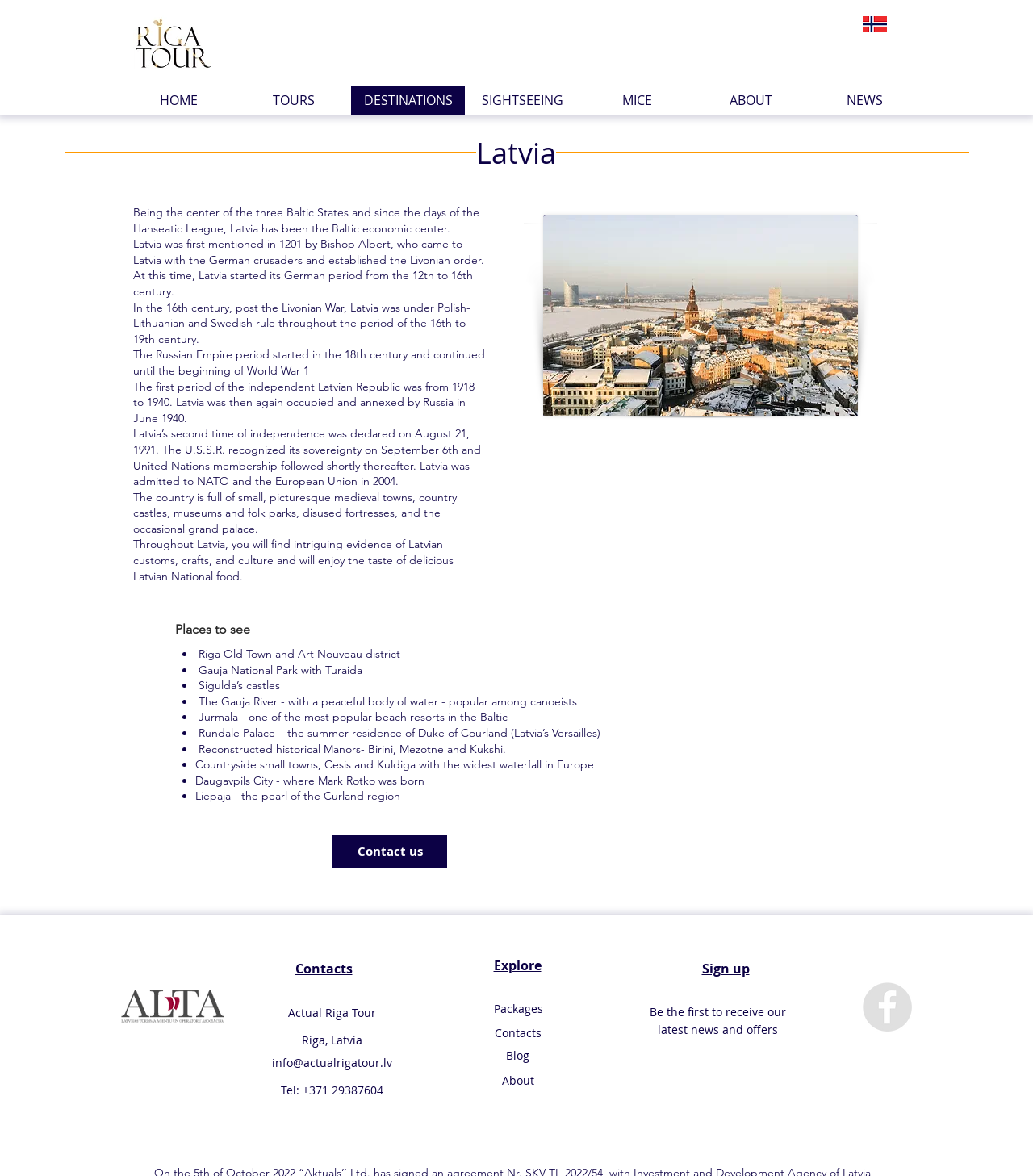What is the contact email address?
Using the information from the image, give a concise answer in one word or a short phrase.

info@actualrigatour.lv